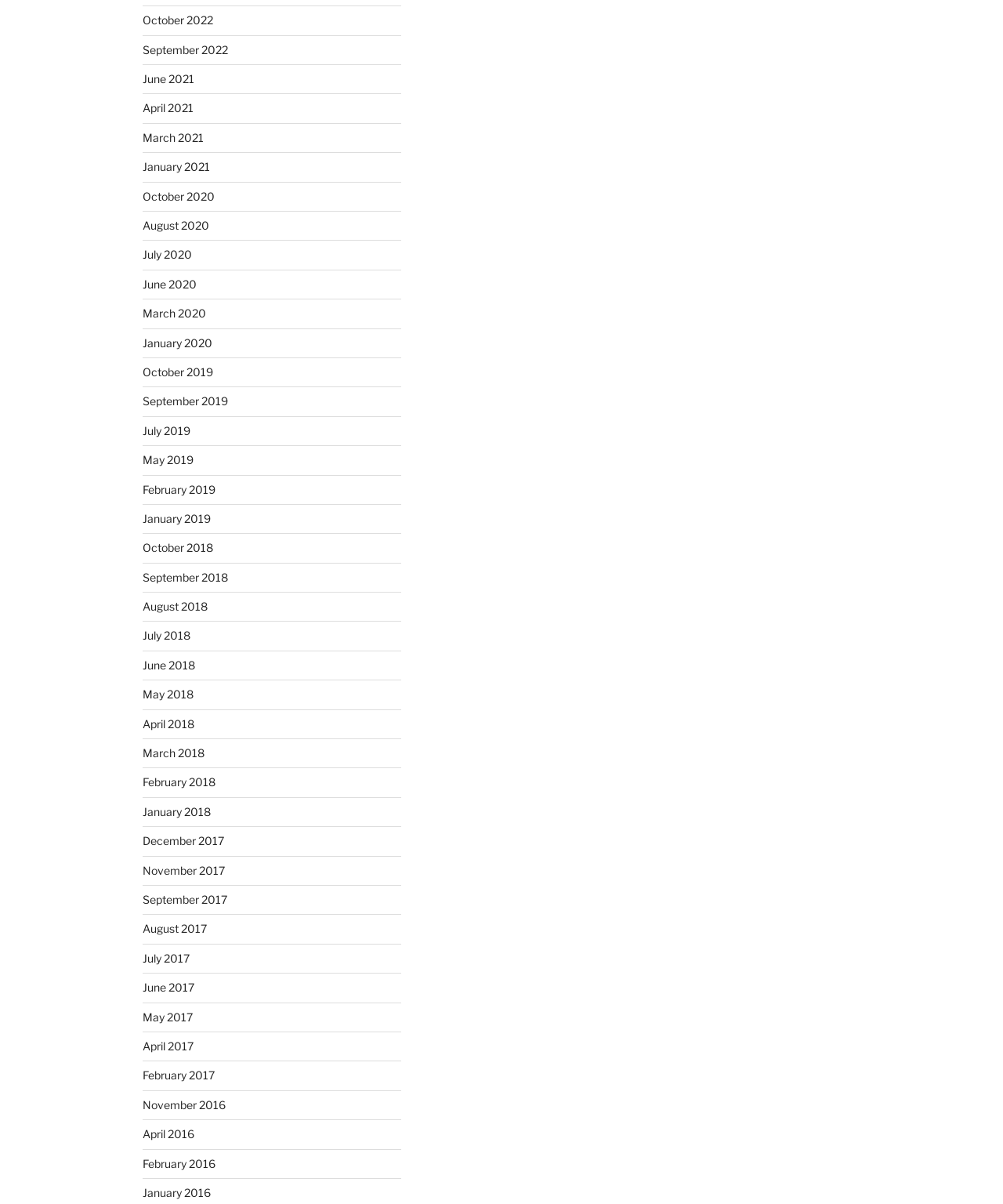Please specify the bounding box coordinates of the area that should be clicked to accomplish the following instruction: "View September 2019". The coordinates should consist of four float numbers between 0 and 1, i.e., [left, top, right, bottom].

[0.142, 0.328, 0.227, 0.339]